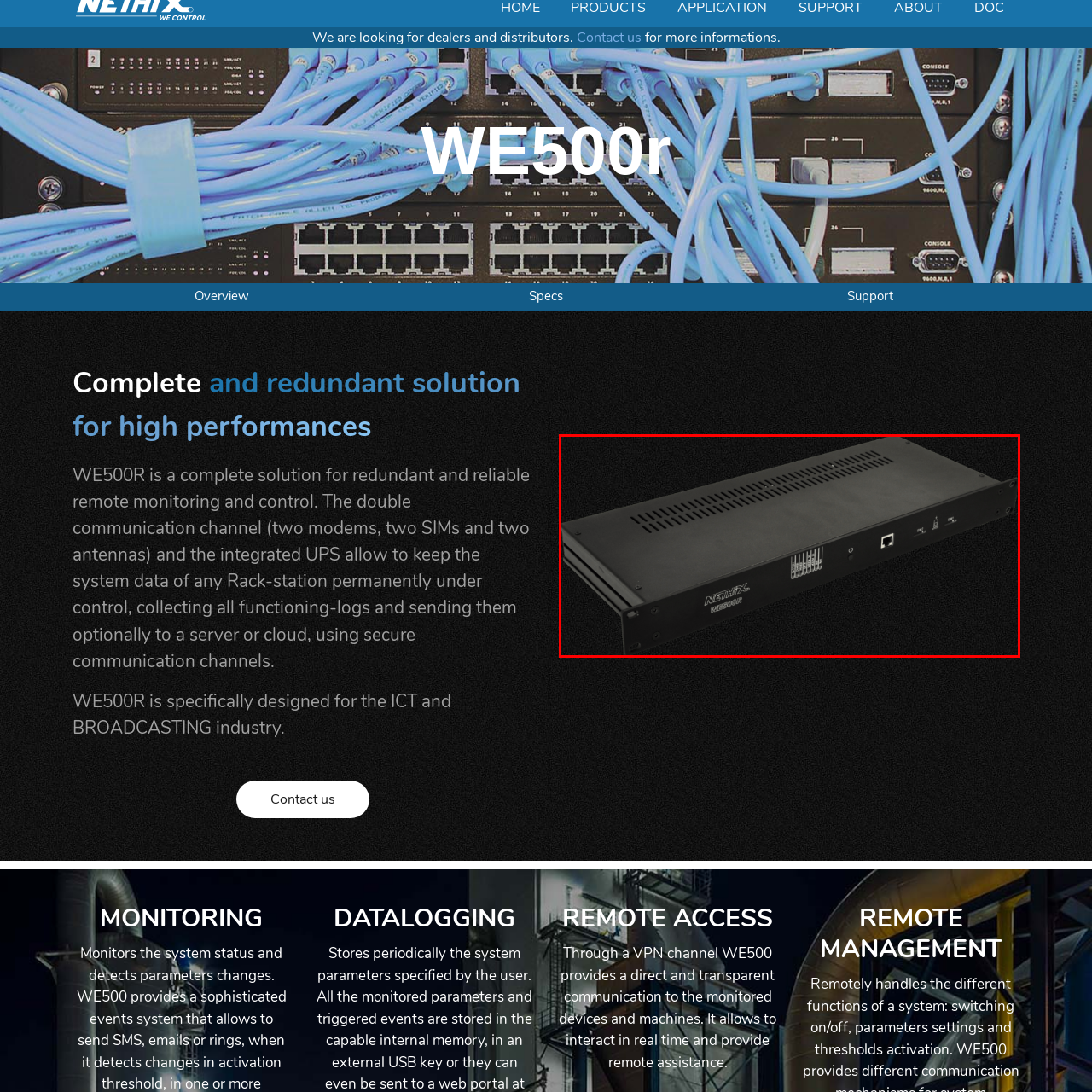How many modems does the WE500R have?
Inspect the highlighted part of the image and provide a single word or phrase as your answer.

Two